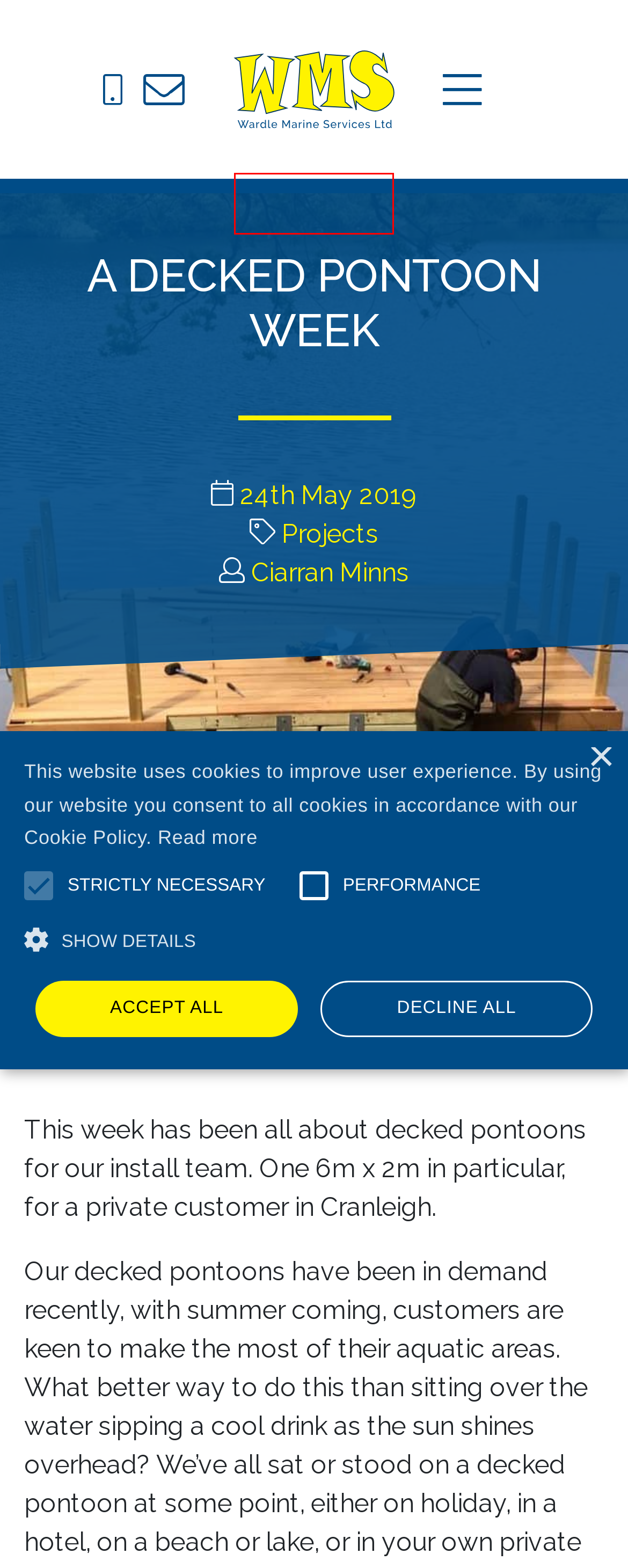You see a screenshot of a webpage with a red bounding box surrounding an element. Pick the webpage description that most accurately represents the new webpage after interacting with the element in the red bounding box. The options are:
A. Marine Equipment - Wardle Marine Services
B. Floating Modular Pontoon Docks - Wardle Marine Services
C. Pontoon & Marine Services Industry News - Wardle Marine Services
D. Contact Us - Wardle Marine Services
E. Special Offer Archives - Wardle Marine Services
F. - Wardle Marine Services Jetties
G. Floating Pontoon Specialists & Dock Supplier - Wardle Marine Services
H. Drive on Docks & Floating Docks - Wardle Marine Services

F